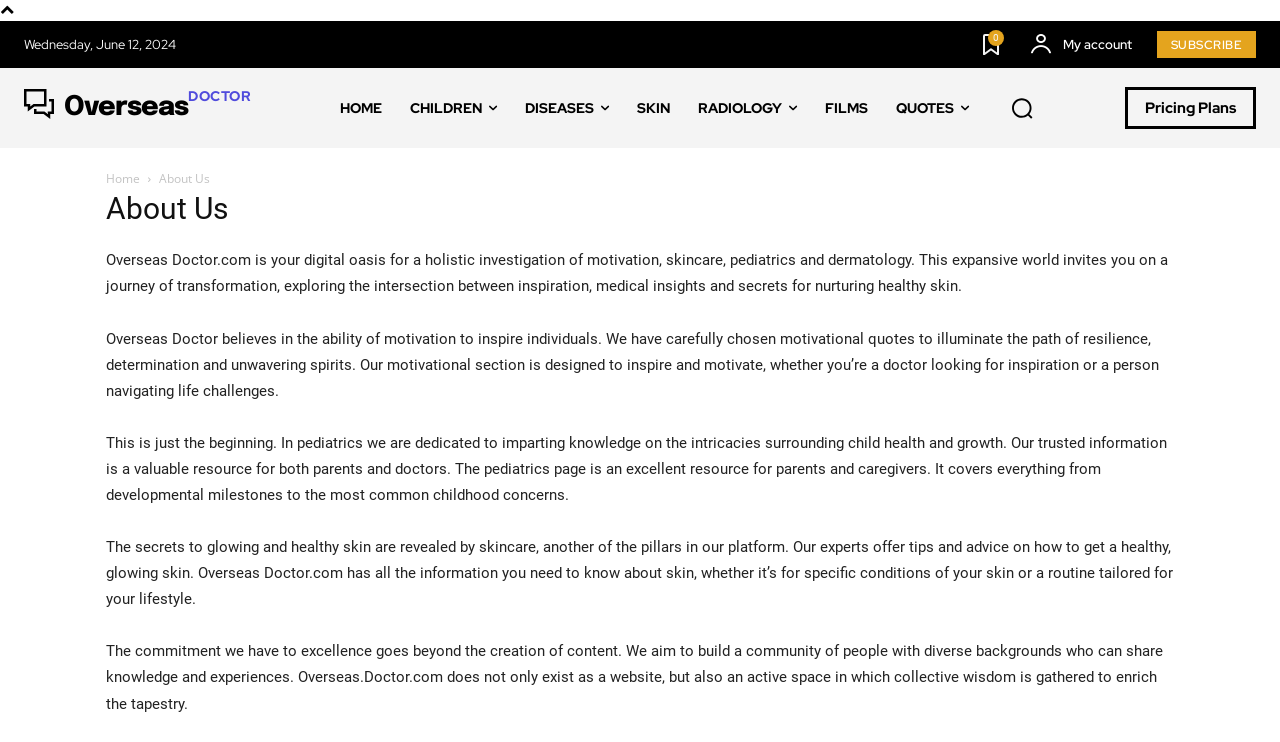What is the purpose of the 'SUBSCRIBE' button?
Provide an in-depth and detailed answer to the question.

The webpage has a heading 'Join our community of SUBSCRIBERS and be part of the conversation' followed by a textbox for email and a 'SUBSCRIBE' button, indicating that the purpose of the 'SUBSCRIBE' button is to join the community and be part of the conversation.